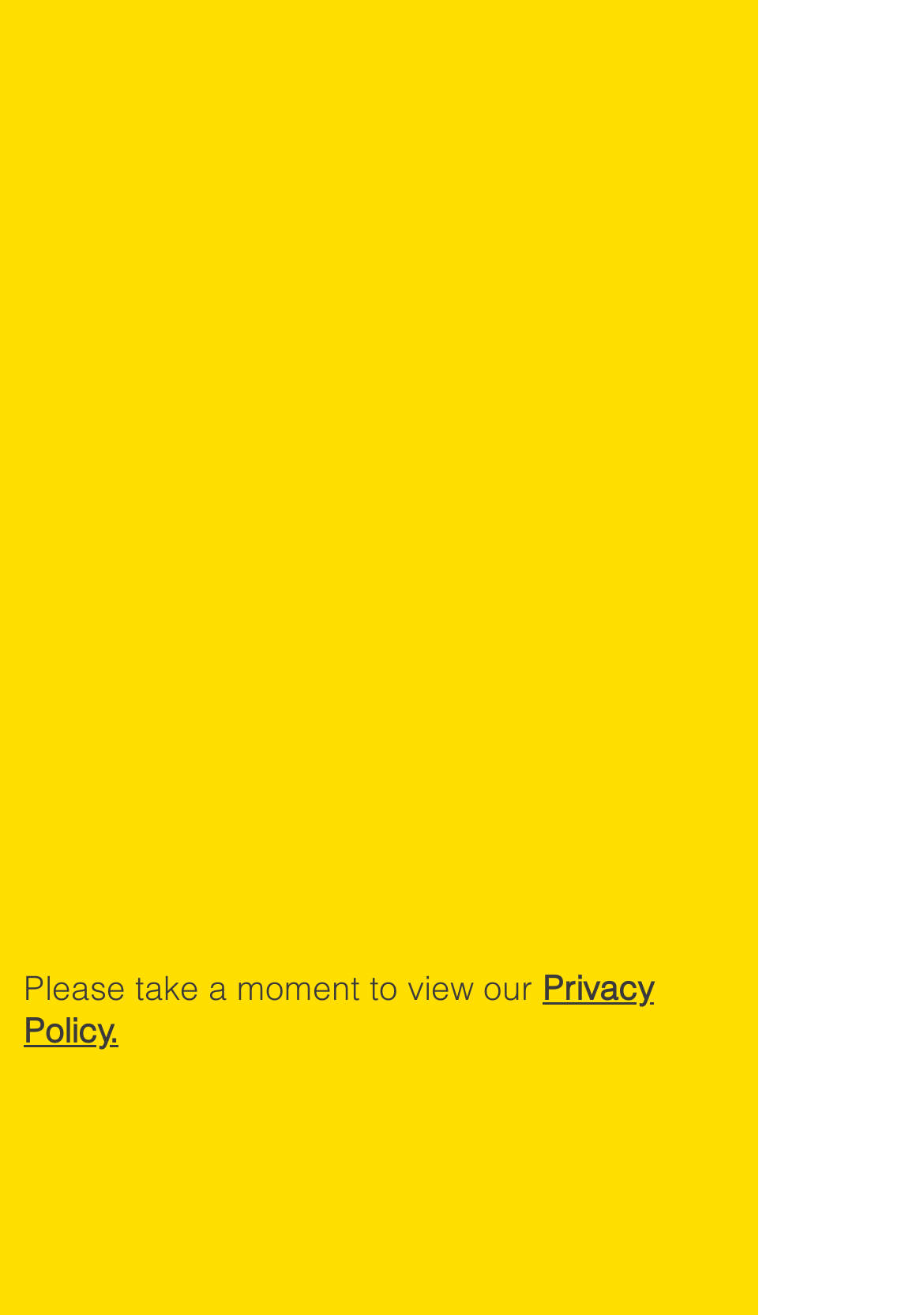Using the information in the image, give a comprehensive answer to the question: 
What is the link at the bottom of the page?

At the bottom of the page, there is a link labeled 'Privacy Policy.' This link likely leads to a page that outlines the website's privacy policies and practices.